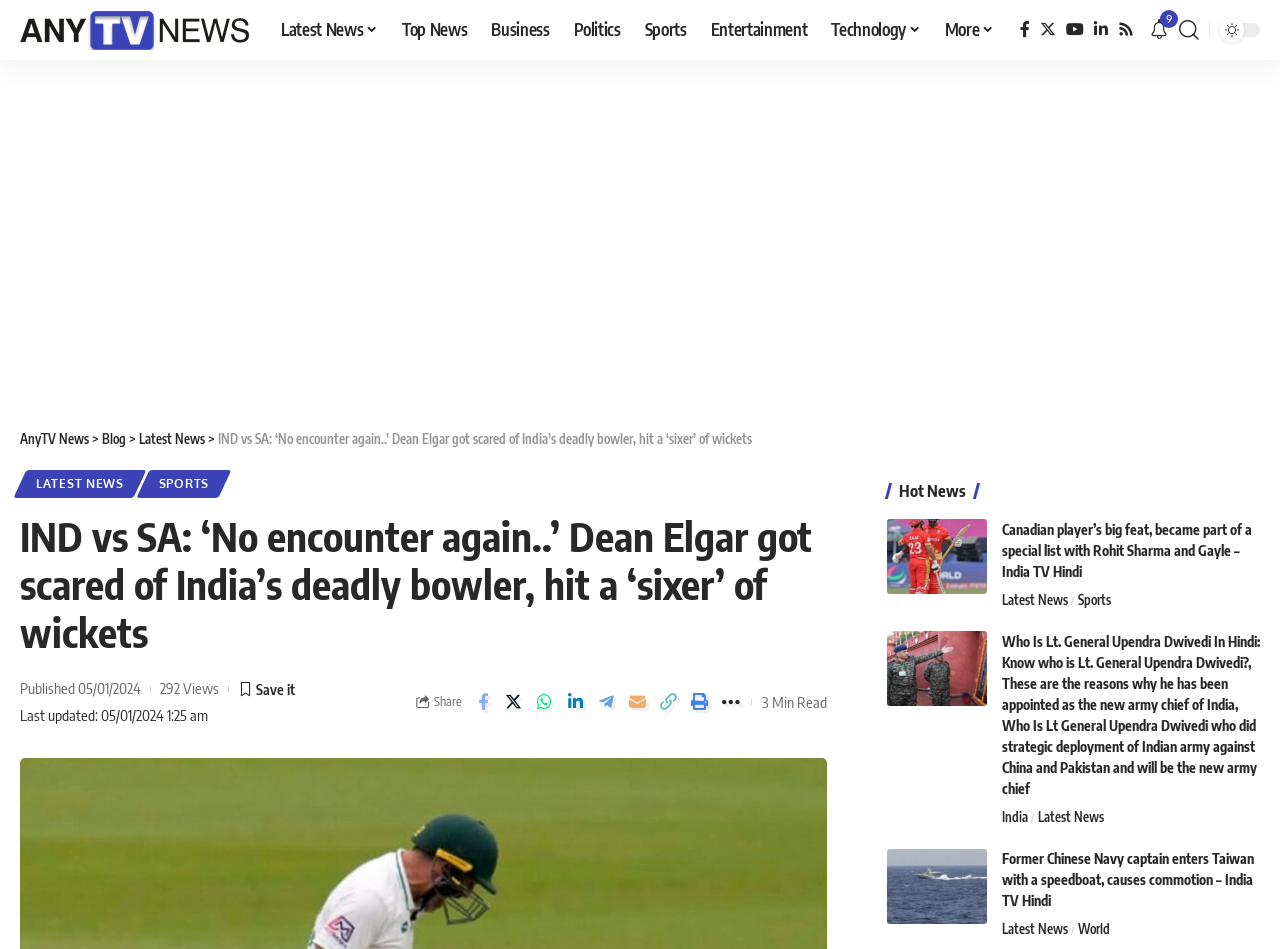Using the image as a reference, answer the following question in as much detail as possible:
What is the category of the news article?

The category of the news article can be found below the title of the article, where it says 'SPORTS'. This indicates that the article belongs to the sports category.